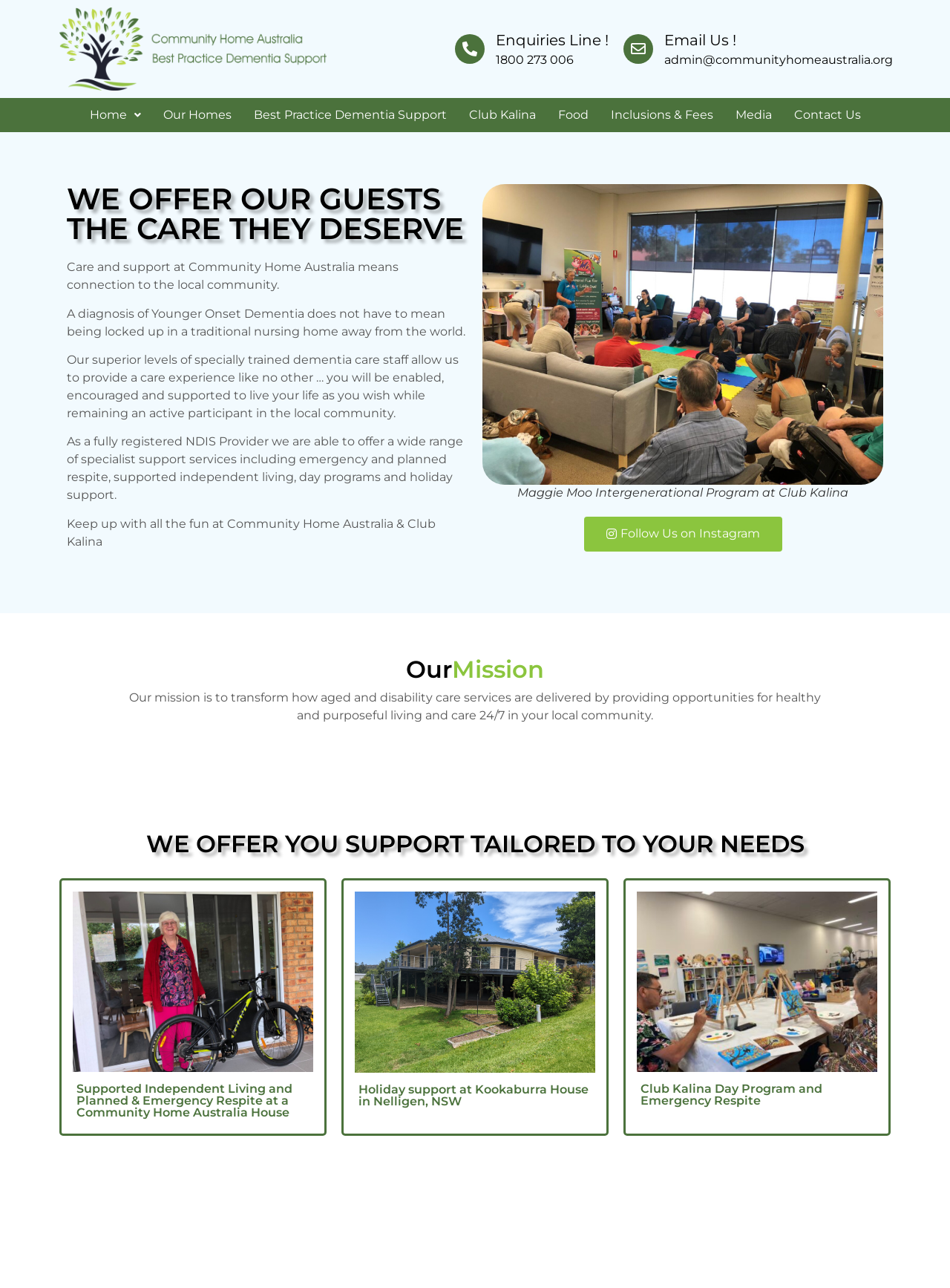Find the bounding box coordinates of the area that needs to be clicked in order to achieve the following instruction: "Click on 'Astrophysicist baffled after discovering ‘INVISIBLE’ galaxy named ‘Nube’ that could change scientists’ understanding of universe'". The coordinates should be specified as four float numbers between 0 and 1, i.e., [left, top, right, bottom].

None